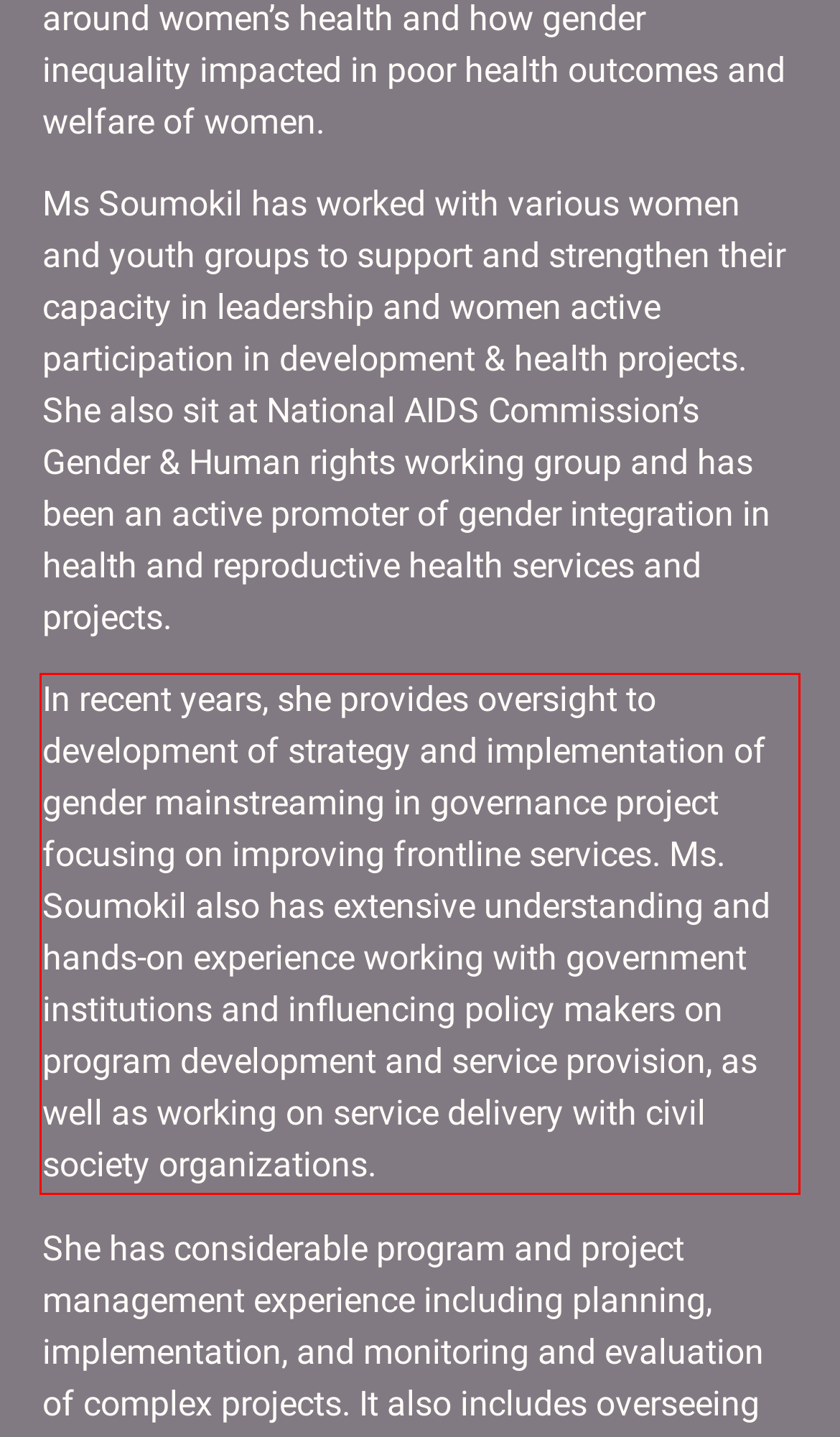Using OCR, extract the text content found within the red bounding box in the given webpage screenshot.

In recent years, she provides oversight to development of strategy and implementation of gender mainstreaming in governance project focusing on improving frontline services. Ms. Soumokil also has extensive understanding and hands-on experience working with government institutions and influencing policy makers on program development and service provision, as well as working on service delivery with civil society organizations.